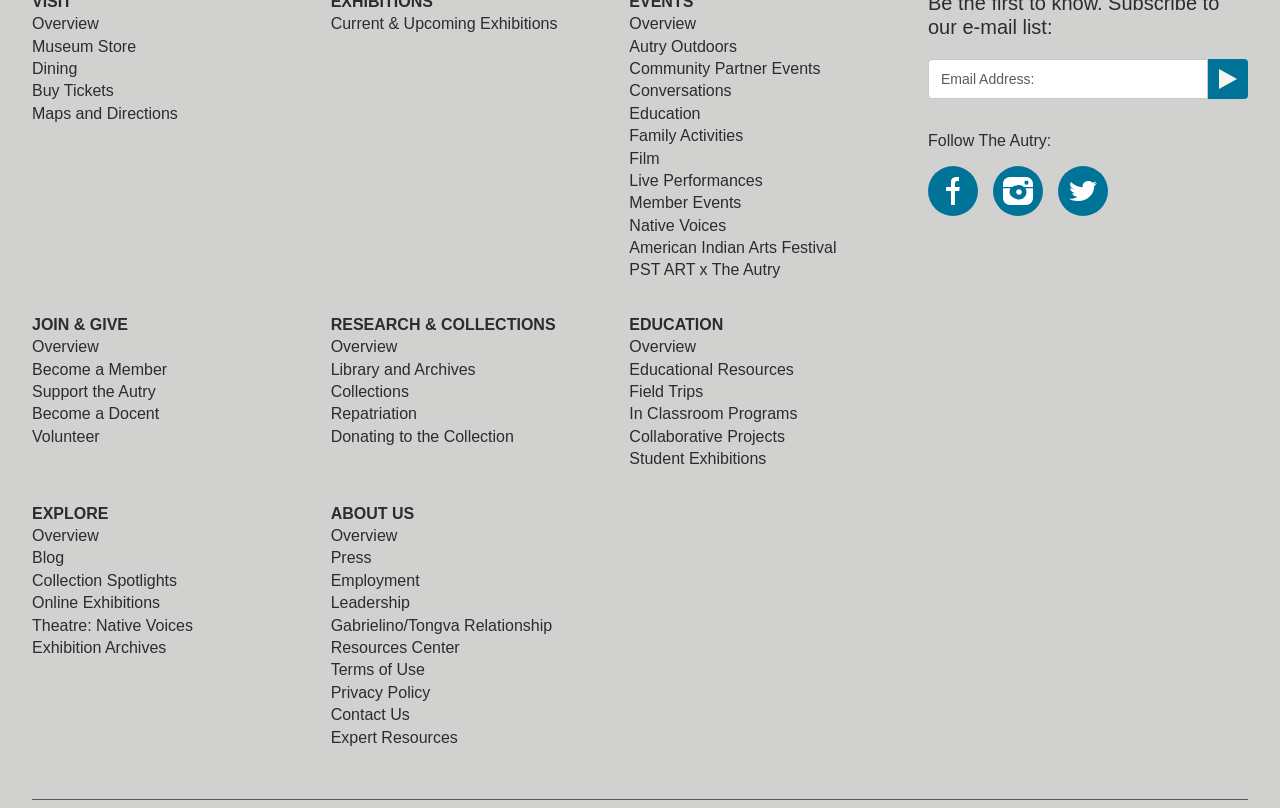Using the information in the image, give a comprehensive answer to the question: 
What social media platforms can you follow the Autry on?

The links to follow the Autry on social media platforms are located below the 'Follow The Autry:' heading, and they include Facebook, Instagram, and Twitter.